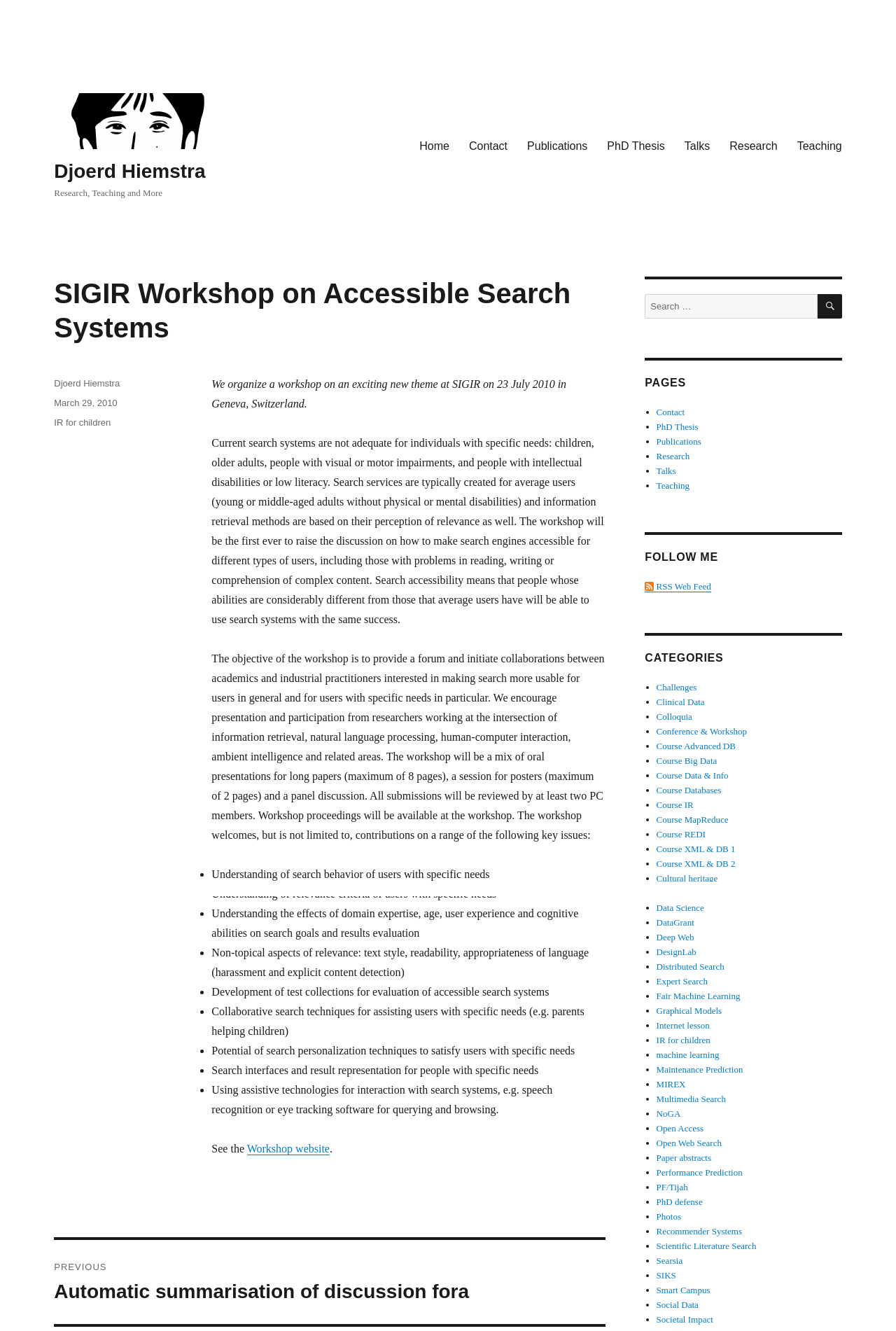Explain the webpage in detail, including its primary components.

This webpage is about the SIGIR Workshop on Accessible Search Systems, organized by Djoerd Hiemstra. At the top of the page, there is a link to Djoerd Hiemstra's profile, accompanied by an image. Below this, there is a navigation menu with links to various pages, including Home, Contact, Publications, PhD Thesis, Talks, Research, and Teaching.

The main content of the page is an article about the workshop, which is divided into several sections. The first section introduces the workshop, stating that it will be held on July 23, 2010, in Geneva, Switzerland. The workshop aims to discuss how to make search engines accessible for different types of users, including those with disabilities.

The second section outlines the objective of the workshop, which is to provide a forum for academics and industrial practitioners to collaborate on making search more usable for users with specific needs. The section also mentions the types of contributions that are welcome, including oral presentations, posters, and panel discussions.

The third section lists the key issues that the workshop will focus on, including understanding search behavior and relevance criteria of users with specific needs, and developing test collections for evaluating accessible search systems.

At the bottom of the page, there are several sections, including a footer with links to the author's profile and the date of the post, a search bar, a section for post navigation, and a list of pages with links to Contact, PhD Thesis, Publications, Research, Talks, and Teaching. There is also a section for following the author, with a link to an RSS feed, and a list of categories with links to various topics, including Challenges, Clinical Data, Colloquia, and Conference & Workshop.